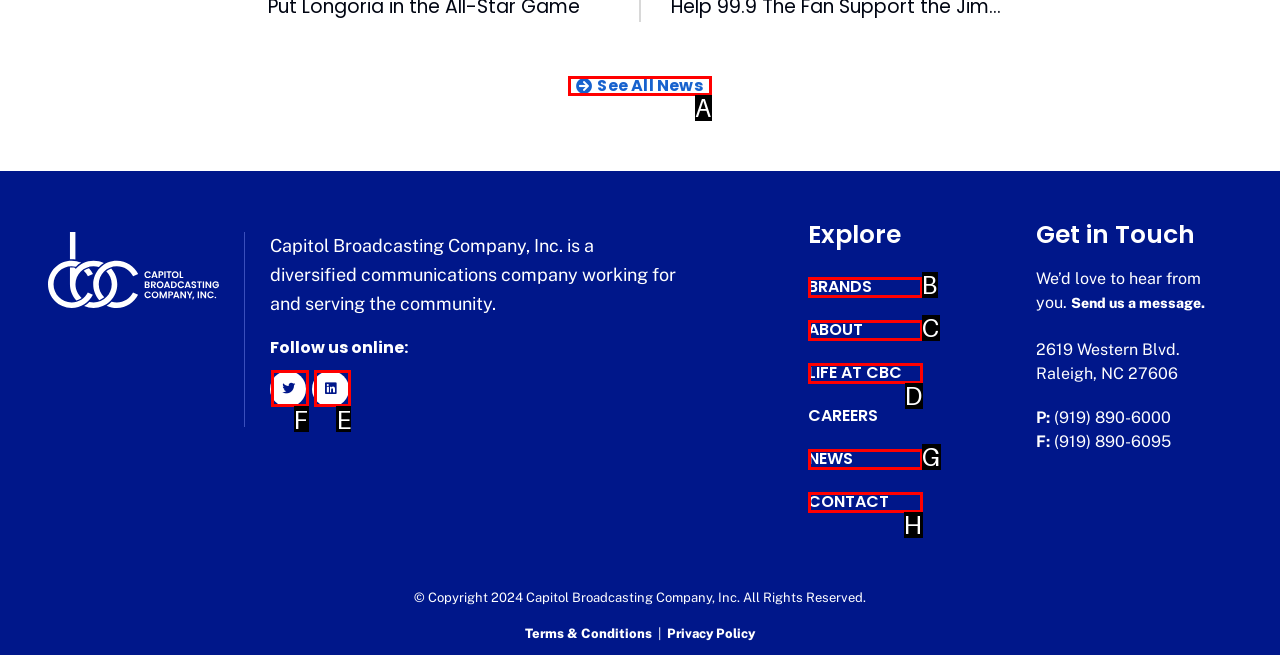Select the appropriate HTML element that needs to be clicked to finish the task: Search for something
Reply with the letter of the chosen option.

None